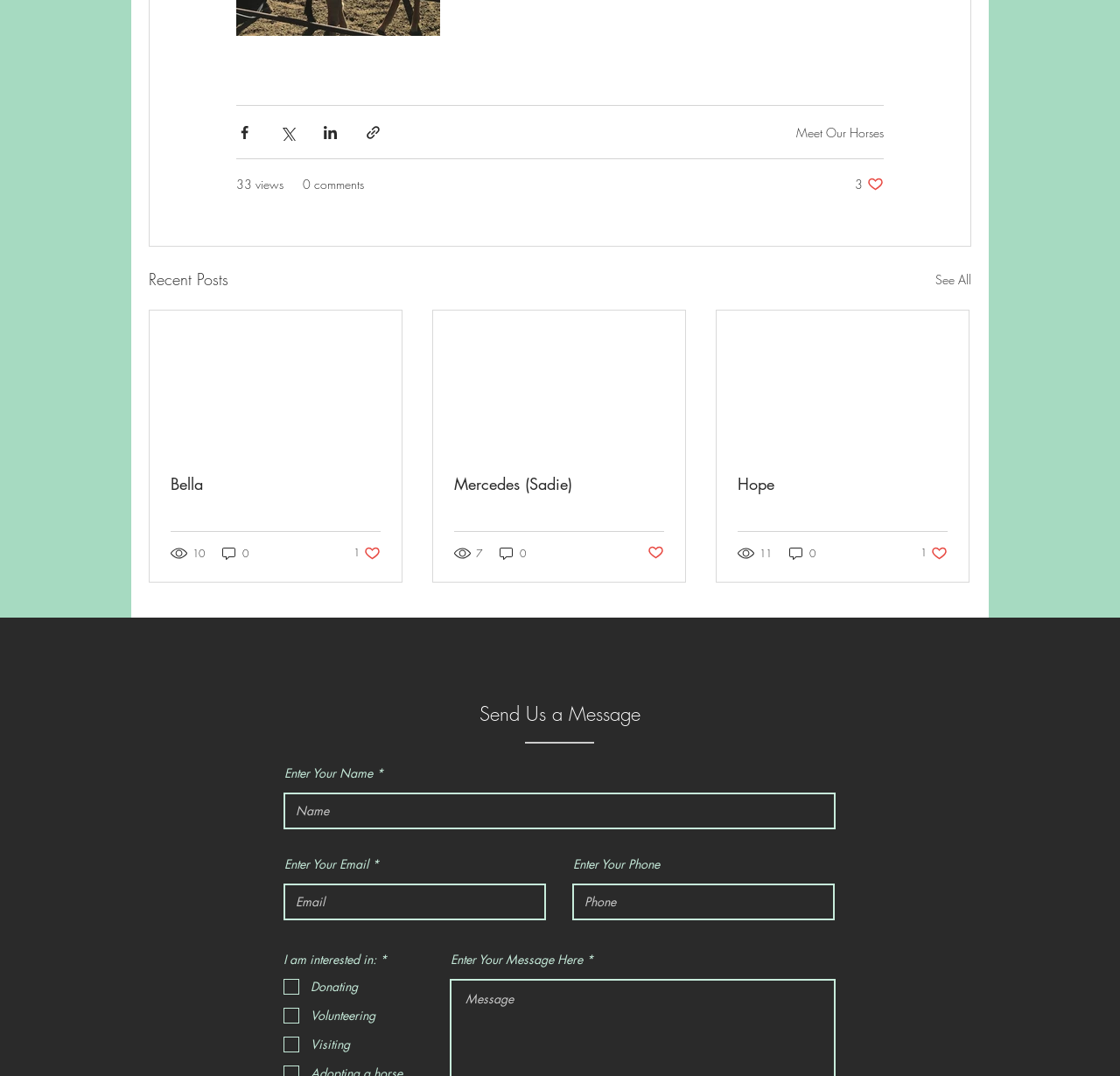Determine the bounding box coordinates for the region that must be clicked to execute the following instruction: "Share via Facebook".

[0.211, 0.115, 0.226, 0.13]